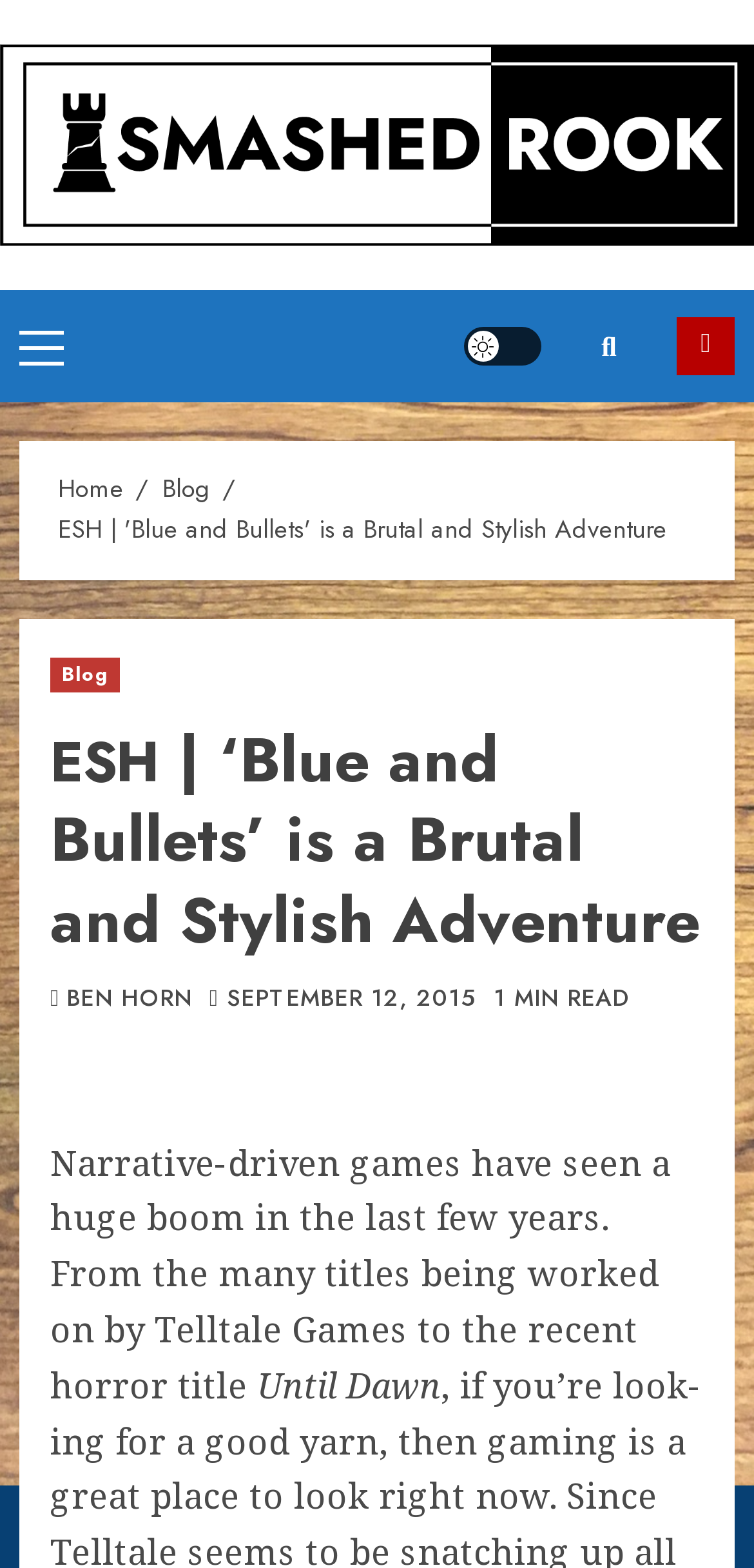Find the bounding box coordinates of the clickable element required to execute the following instruction: "Read Previous Post". Provide the coordinates as four float numbers between 0 and 1, i.e., [left, top, right, bottom].

None